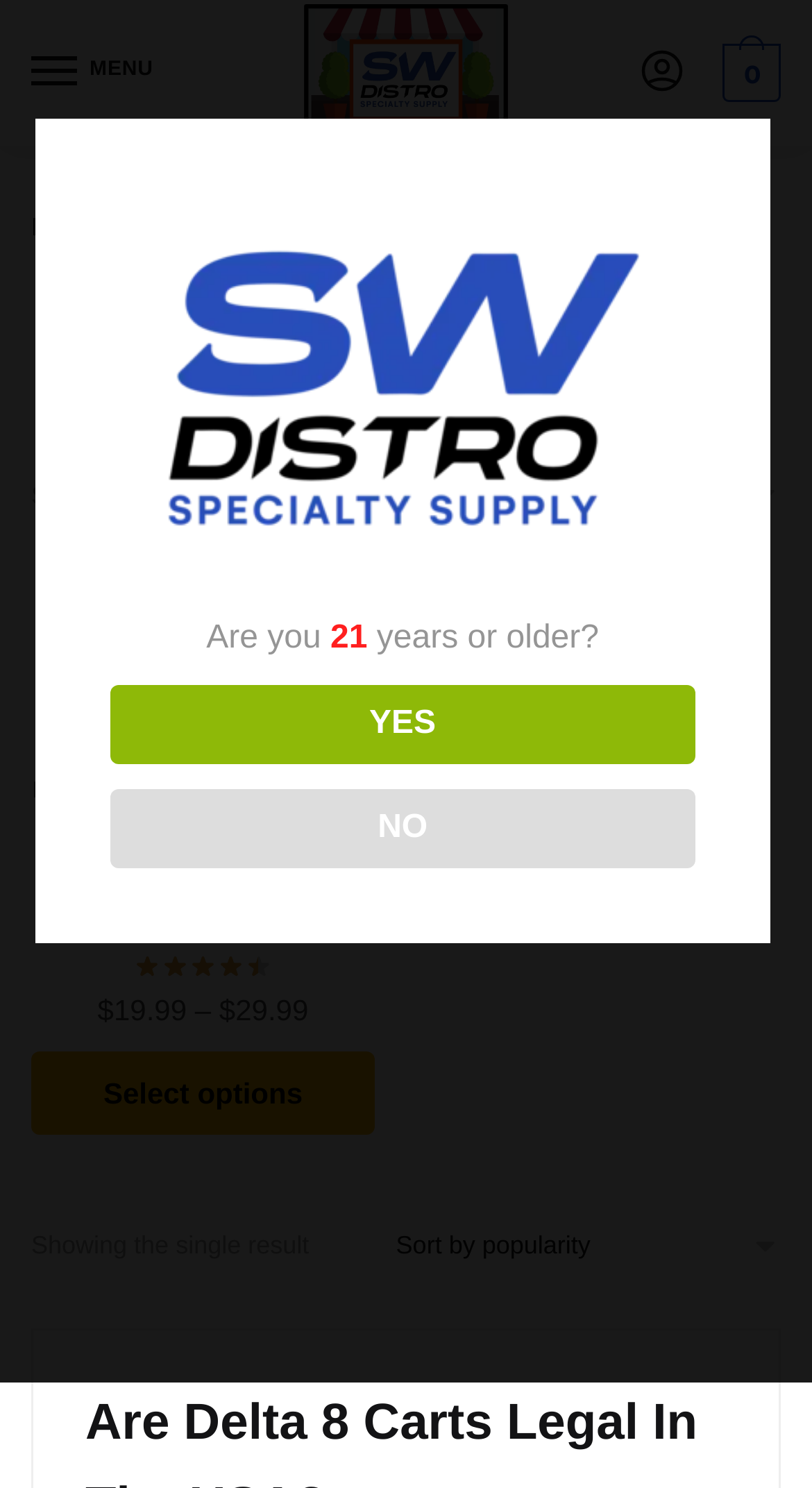Please provide the bounding box coordinates for the element that needs to be clicked to perform the following instruction: "Select the DELTA 8 CART – DELTA XL product". The coordinates should be given as four float numbers between 0 and 1, i.e., [left, top, right, bottom].

[0.038, 0.375, 0.462, 0.505]